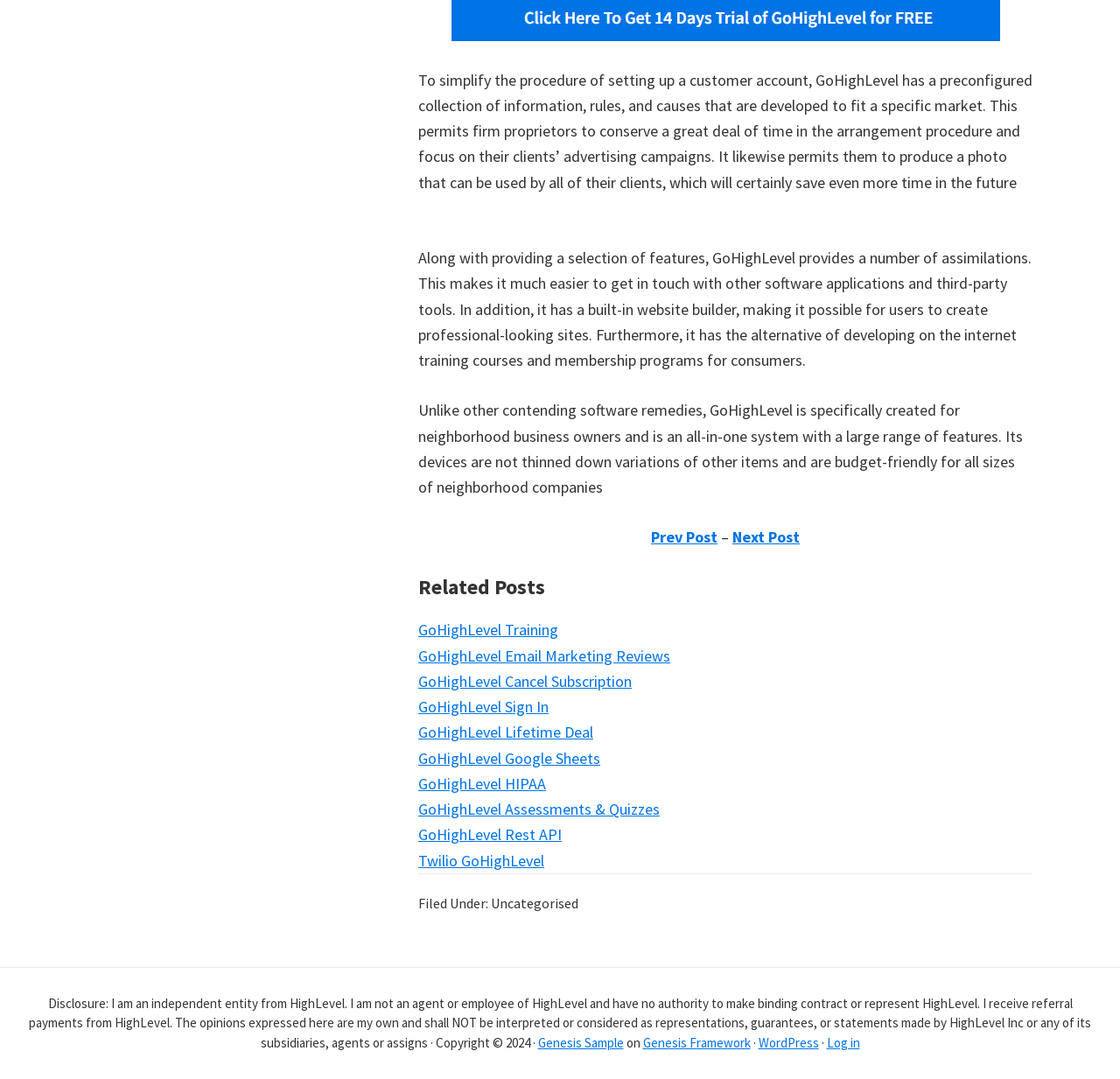Look at the image and answer the question in detail:
What is GoHighLevel designed for?

Based on the text, 'Unlike other contending software remedies, GoHighLevel is specifically created for neighborhood business owners and is an all-in-one system with a large range of features.' This indicates that GoHighLevel is designed specifically for neighborhood business owners.